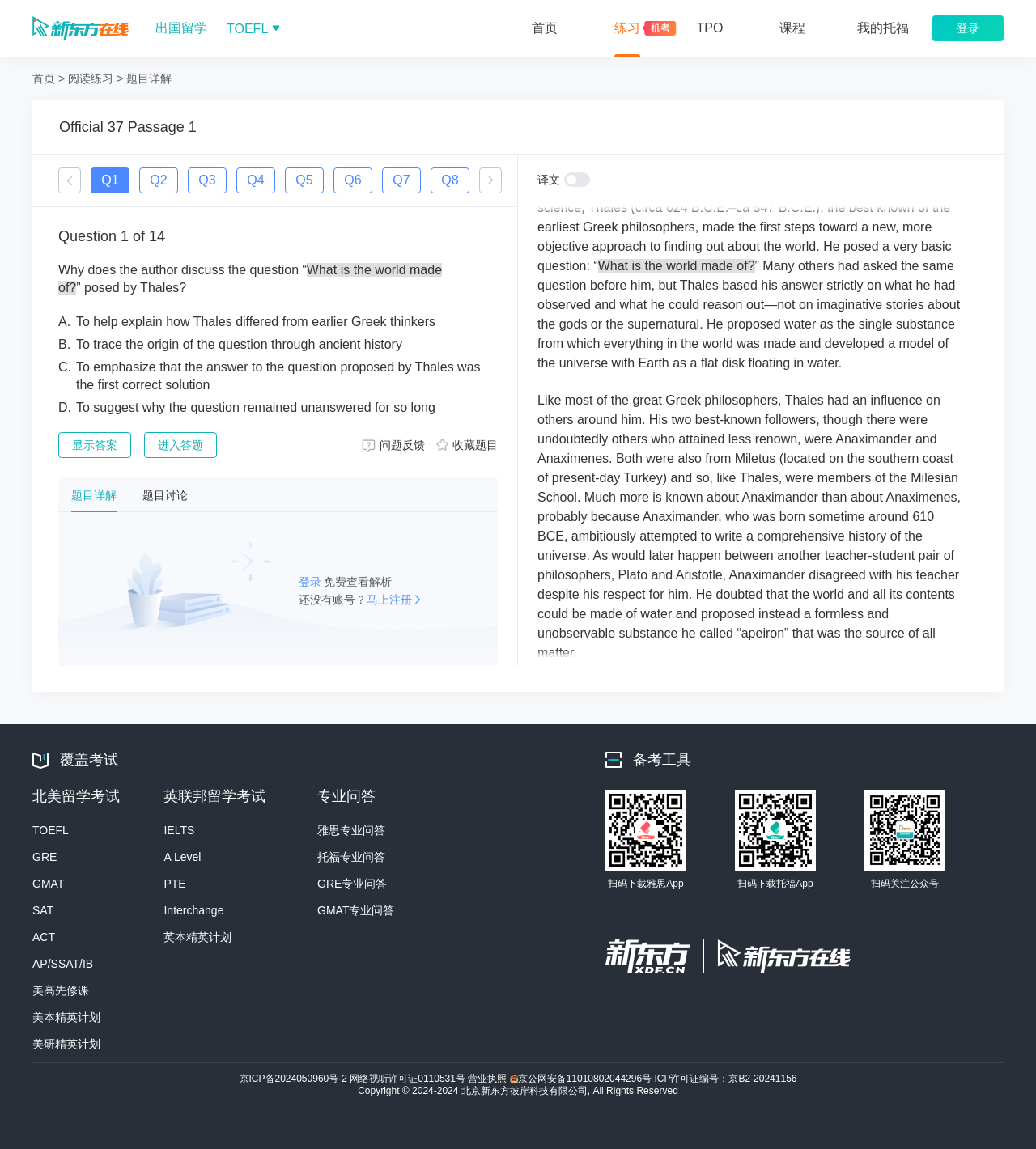Please predict the bounding box coordinates (top-left x, top-left y, bottom-right x, bottom-right y) for the UI element in the screenshot that fits the description: parent_node: Q1

[0.462, 0.146, 0.484, 0.168]